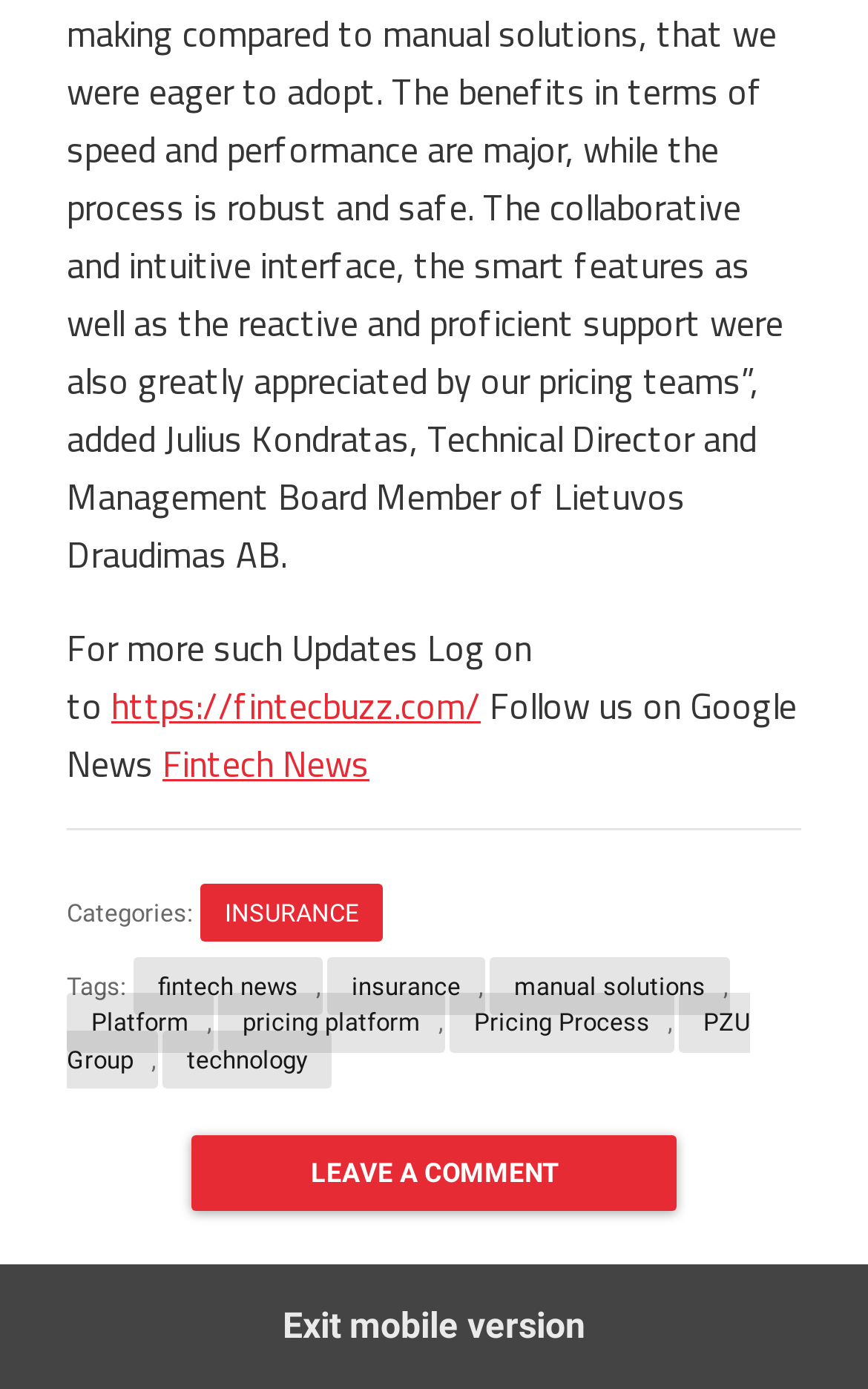Locate the bounding box coordinates of the item that should be clicked to fulfill the instruction: "Explore insurance category".

[0.231, 0.636, 0.441, 0.678]